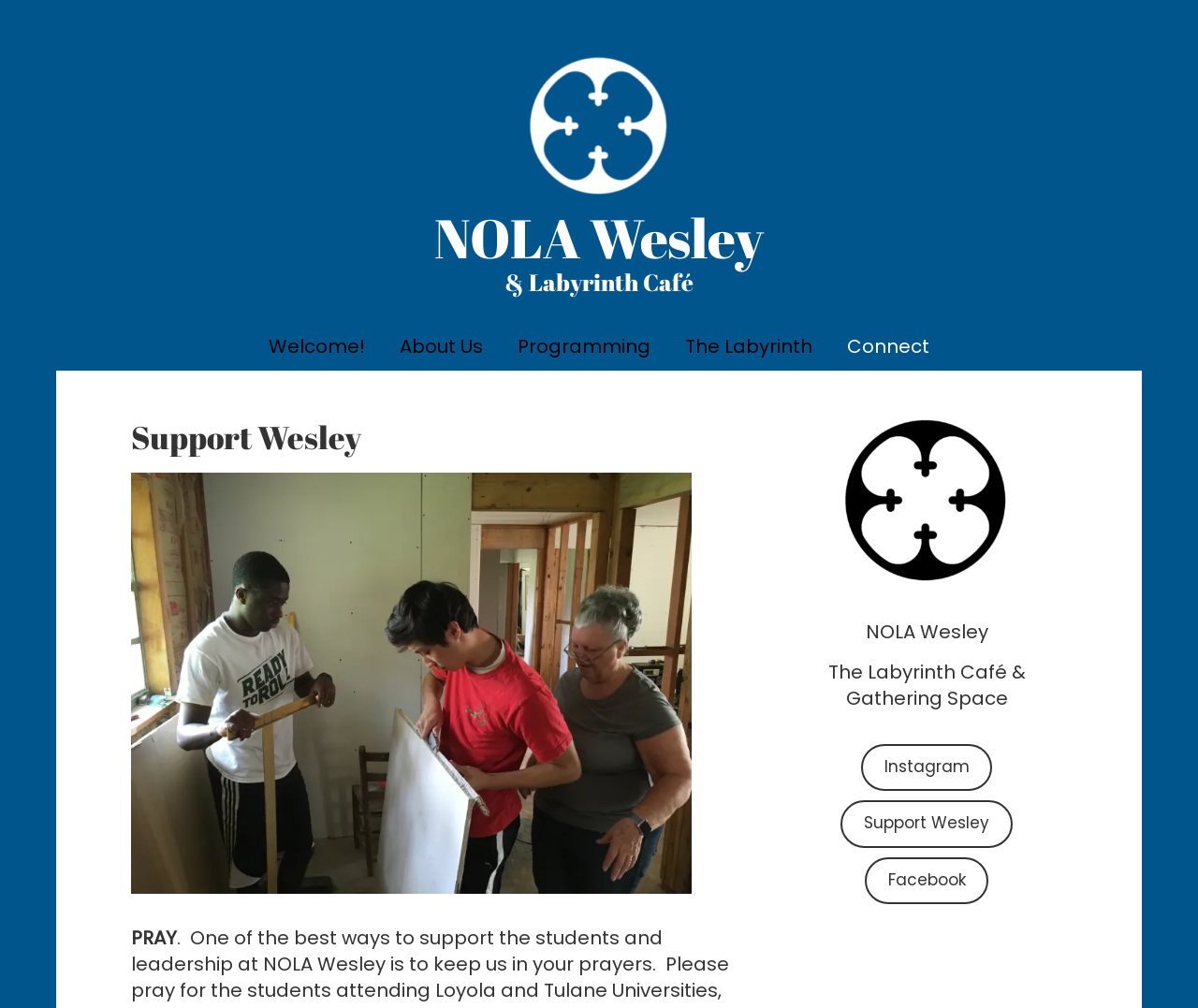Reply to the question with a single word or phrase:
What is the first menu item on the top navigation bar?

Welcome!